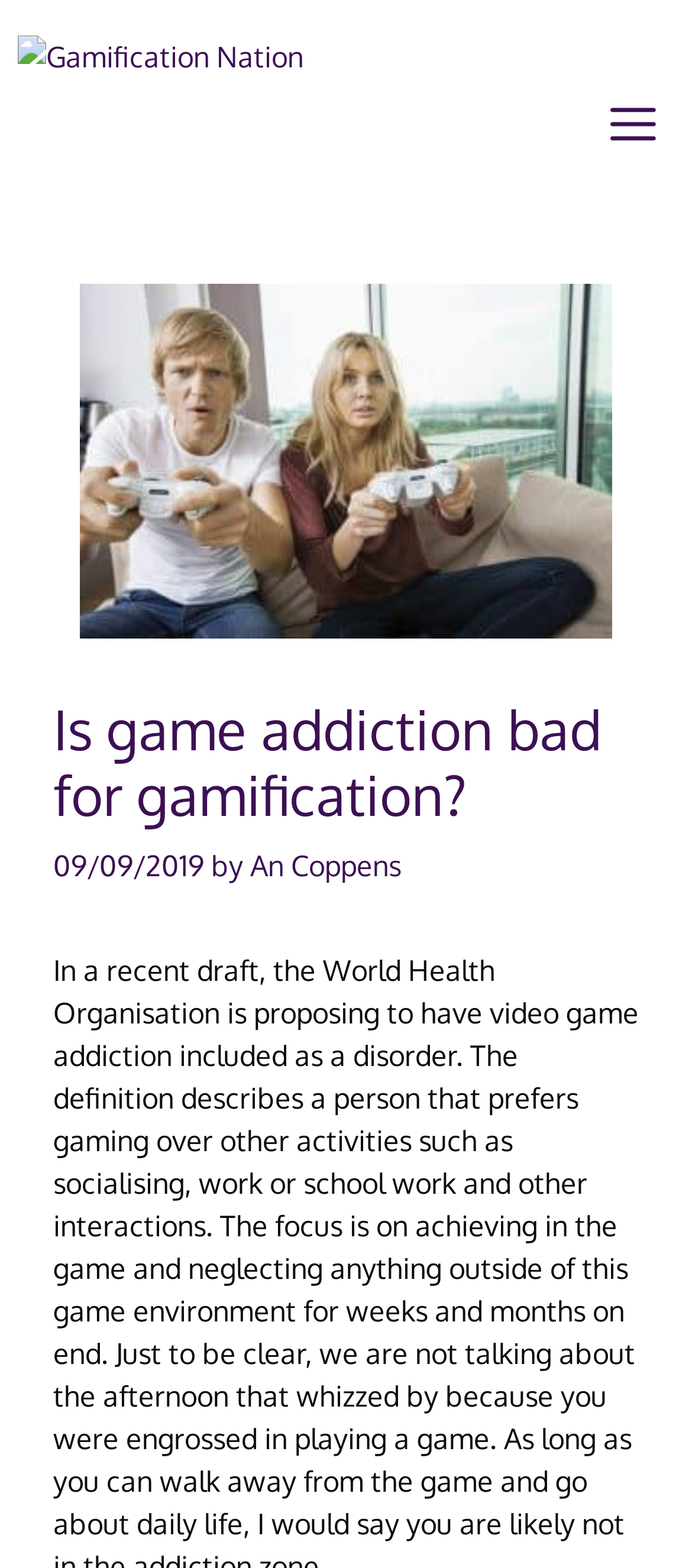Bounding box coordinates should be in the format (top-left x, top-left y, bottom-right x, bottom-right y) and all values should be floating point numbers between 0 and 1. Determine the bounding box coordinate for the UI element described as: An Coppens

[0.362, 0.541, 0.579, 0.564]